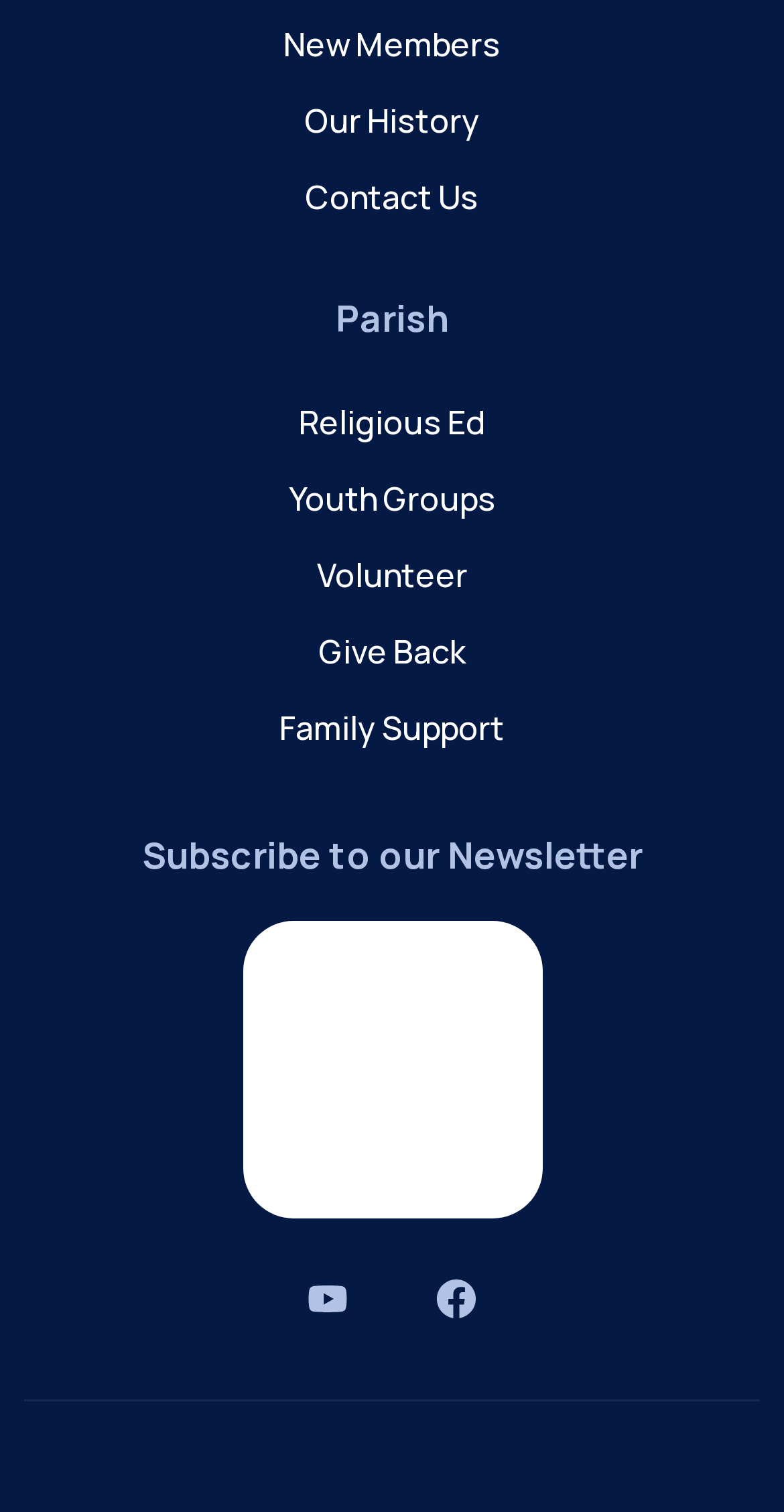Please specify the bounding box coordinates of the region to click in order to perform the following instruction: "Go to the Contact Us page".

[0.377, 0.105, 0.623, 0.155]